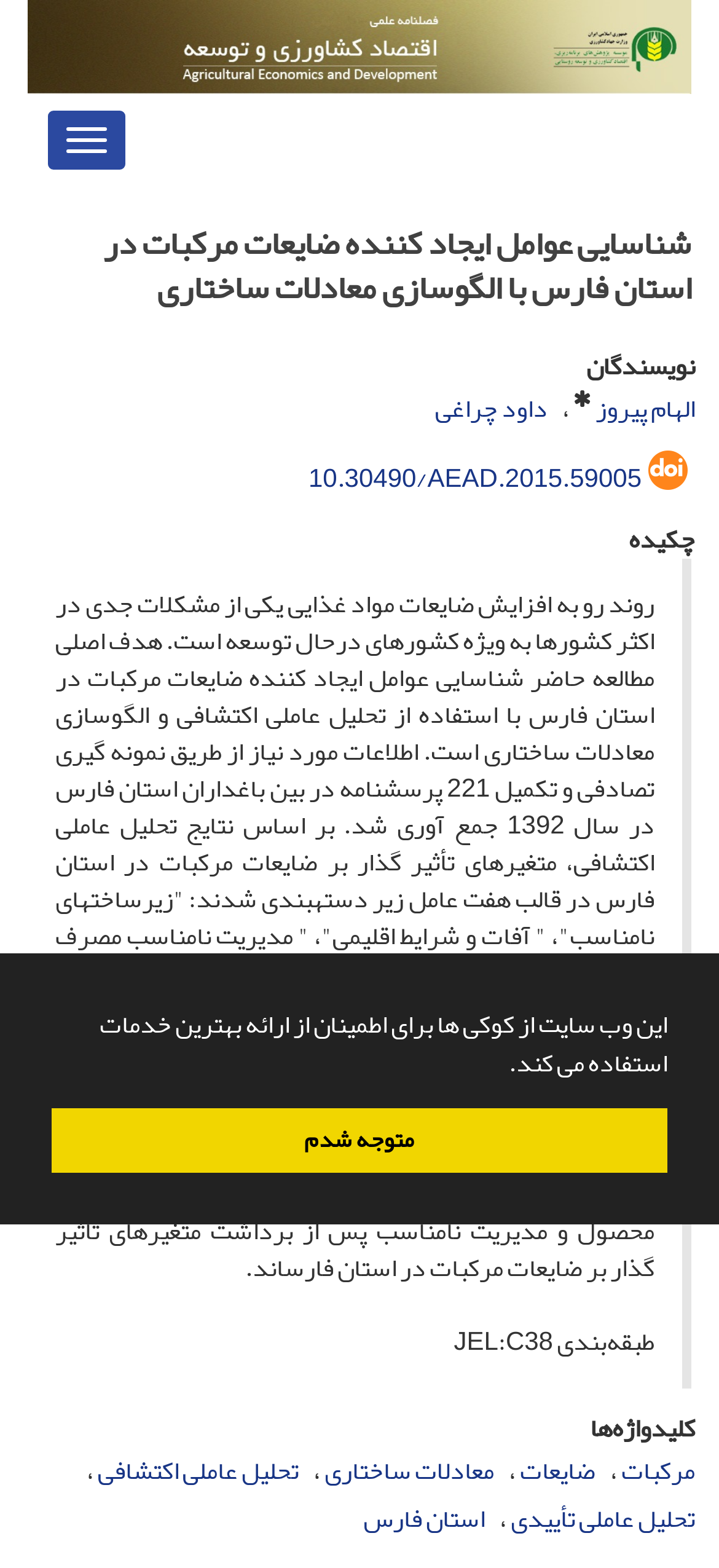Identify the bounding box coordinates for the element that needs to be clicked to fulfill this instruction: "Explore the keyword 'مرکبات'". Provide the coordinates in the format of four float numbers between 0 and 1: [left, top, right, bottom].

[0.864, 0.922, 0.967, 0.953]